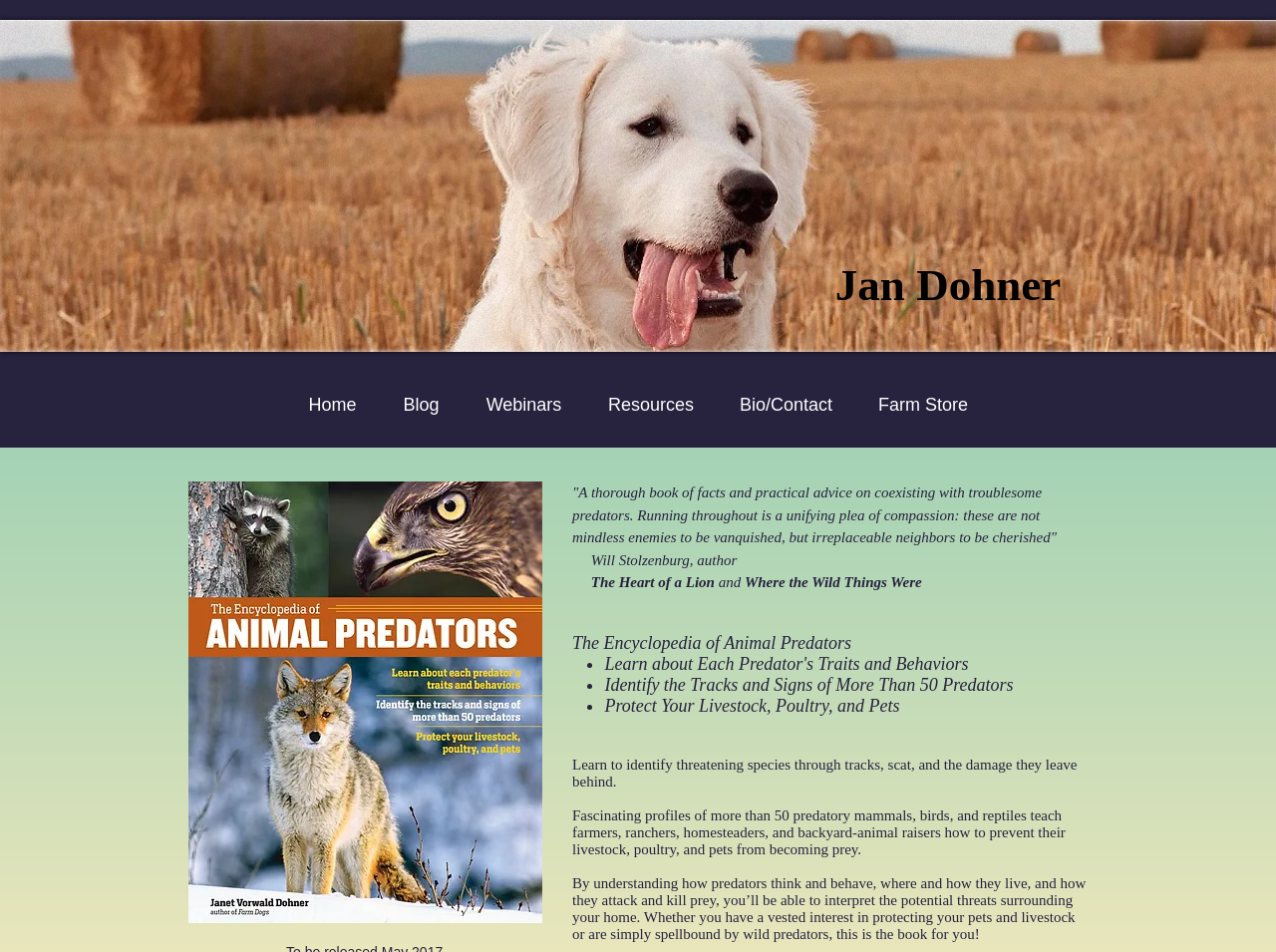Using the element description: "Farm Store", determine the bounding box coordinates for the specified UI element. The coordinates should be four float numbers between 0 and 1, [left, top, right, bottom].

[0.67, 0.399, 0.777, 0.451]